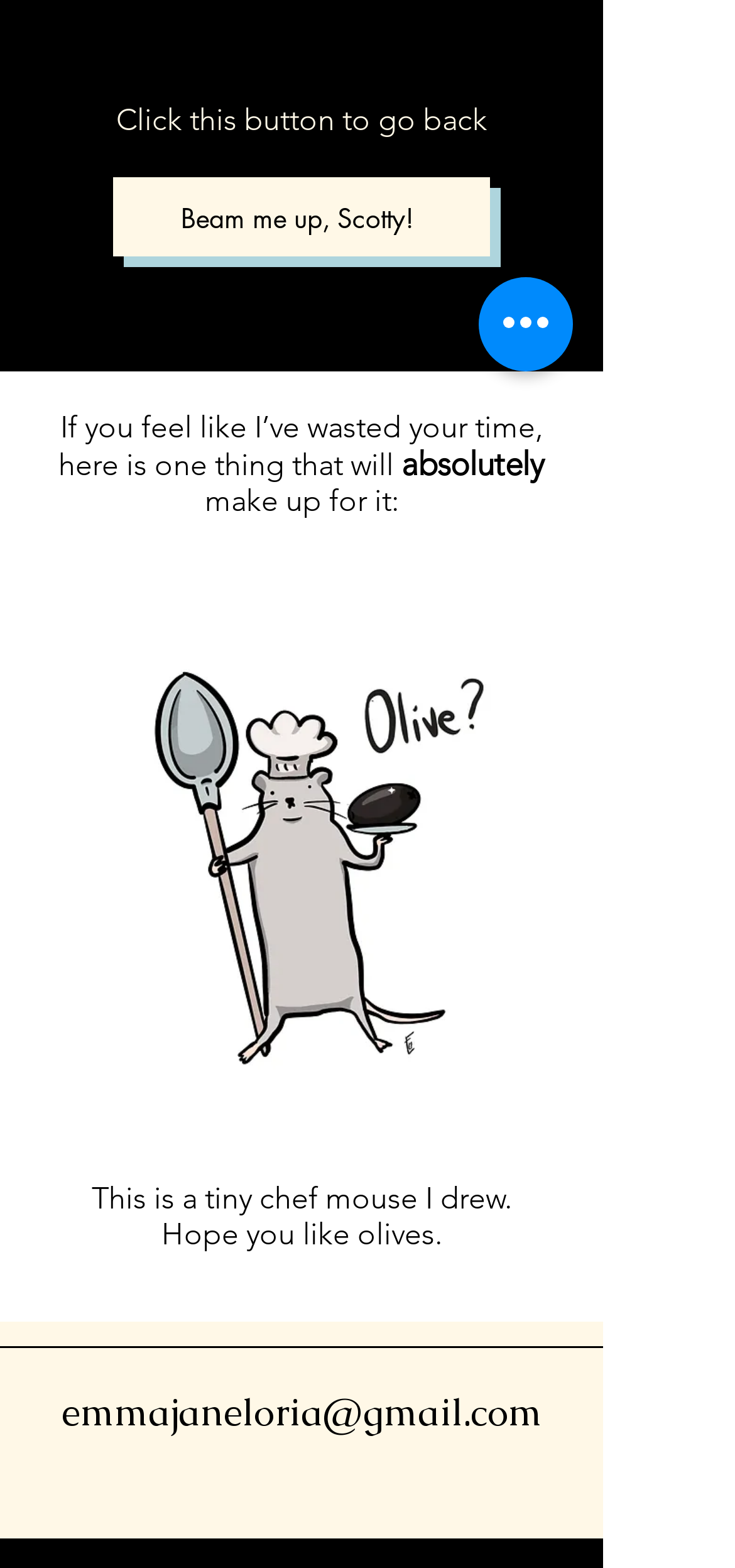Based on the element description: "aria-label="Quick actions"", identify the UI element and provide its bounding box coordinates. Use four float numbers between 0 and 1, [left, top, right, bottom].

[0.651, 0.177, 0.779, 0.237]